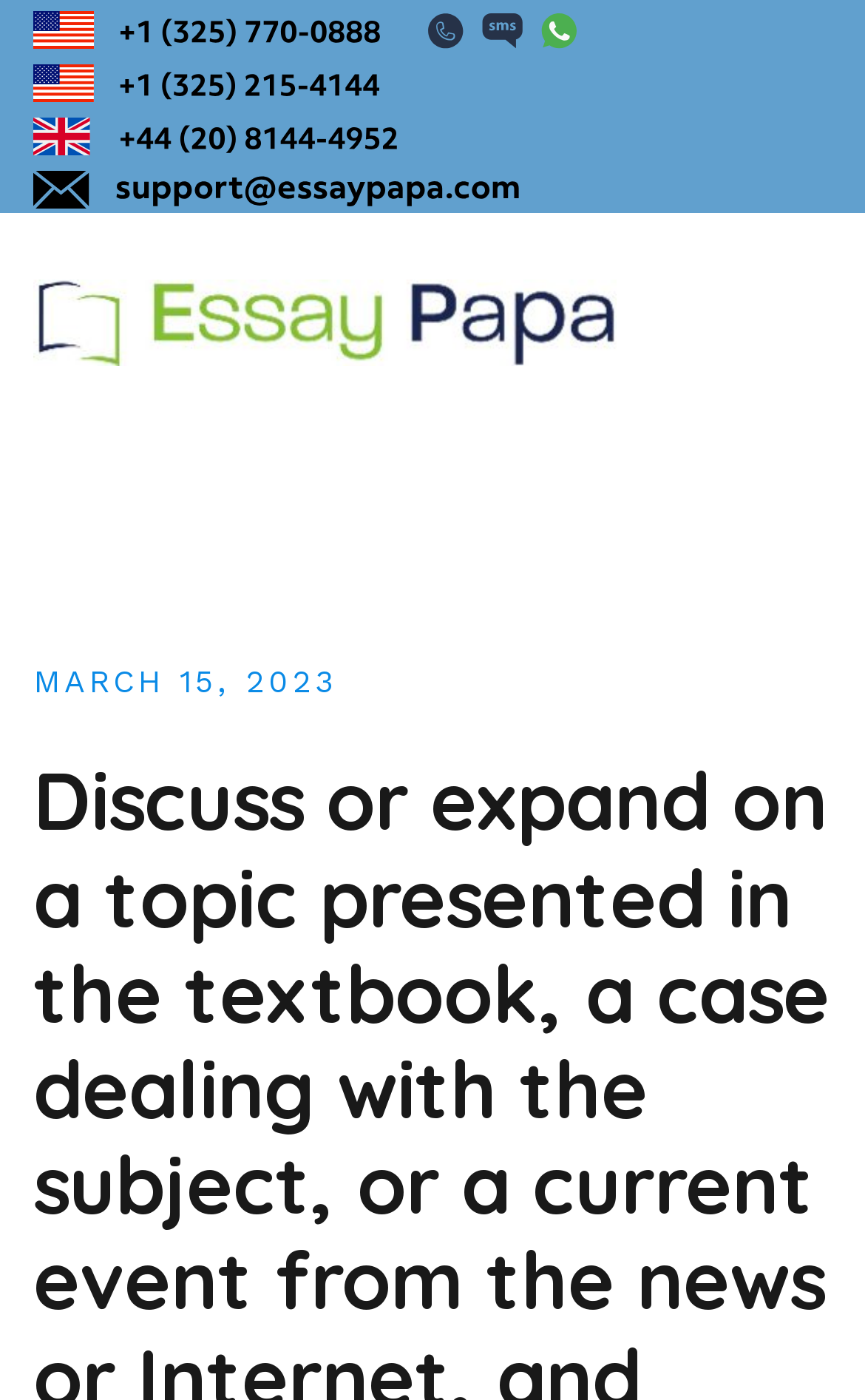What is the purpose of the button on the top-right?
Please answer the question as detailed as possible based on the image.

The button element at coordinates [0.859, 0.209, 0.962, 0.256] has the text 'TOGGLE MOBILE MENU', indicating its purpose is to toggle the mobile menu.